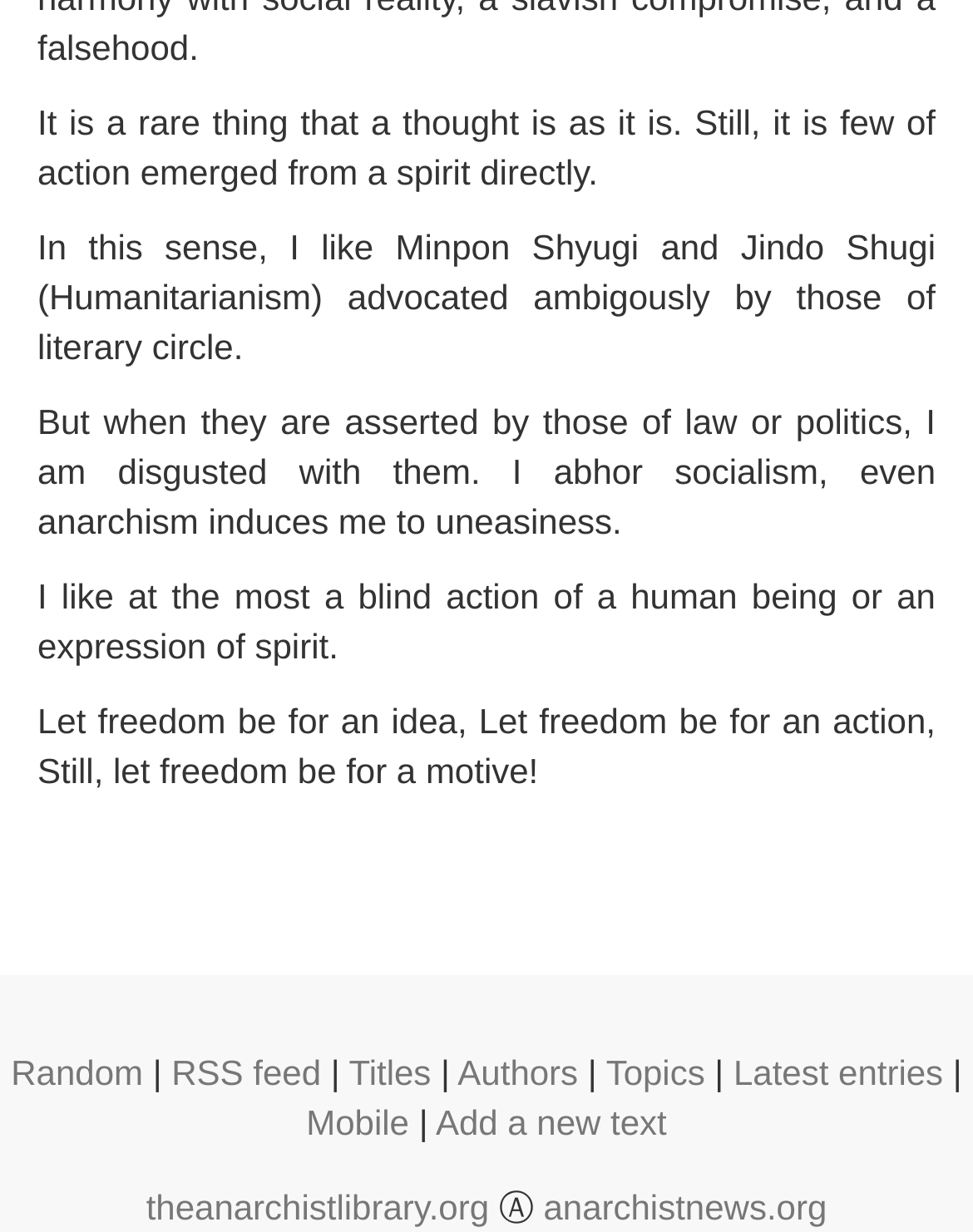What is the last text in the main content?
Using the visual information from the image, give a one-word or short-phrase answer.

Let freedom be for a motive!